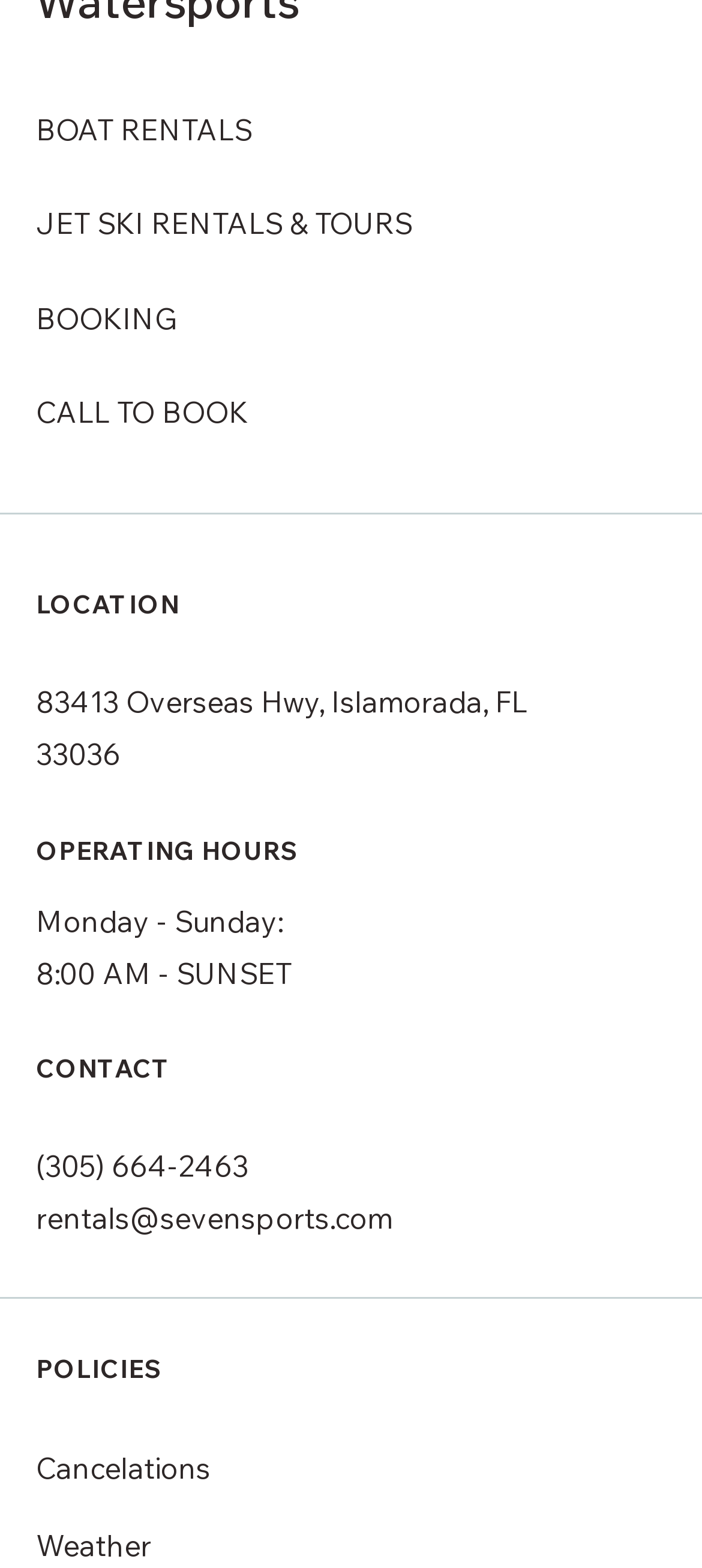Using the provided element description, identify the bounding box coordinates as (top-left x, top-left y, bottom-right x, bottom-right y). Ensure all values are between 0 and 1. Description: Cancelations

[0.051, 0.924, 0.3, 0.947]